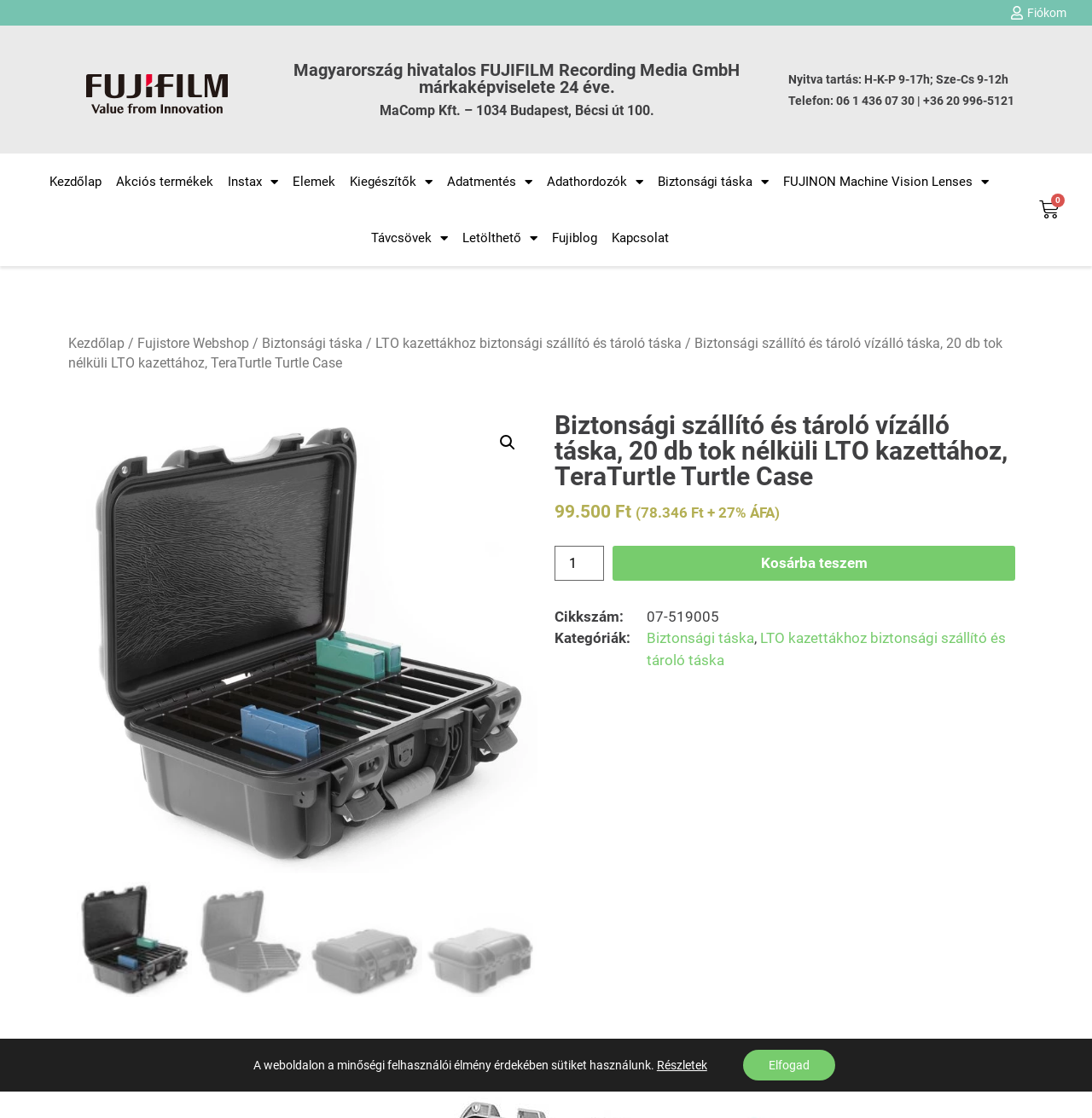Please determine the bounding box coordinates for the element with the description: "Elfogad".

[0.681, 0.939, 0.765, 0.966]